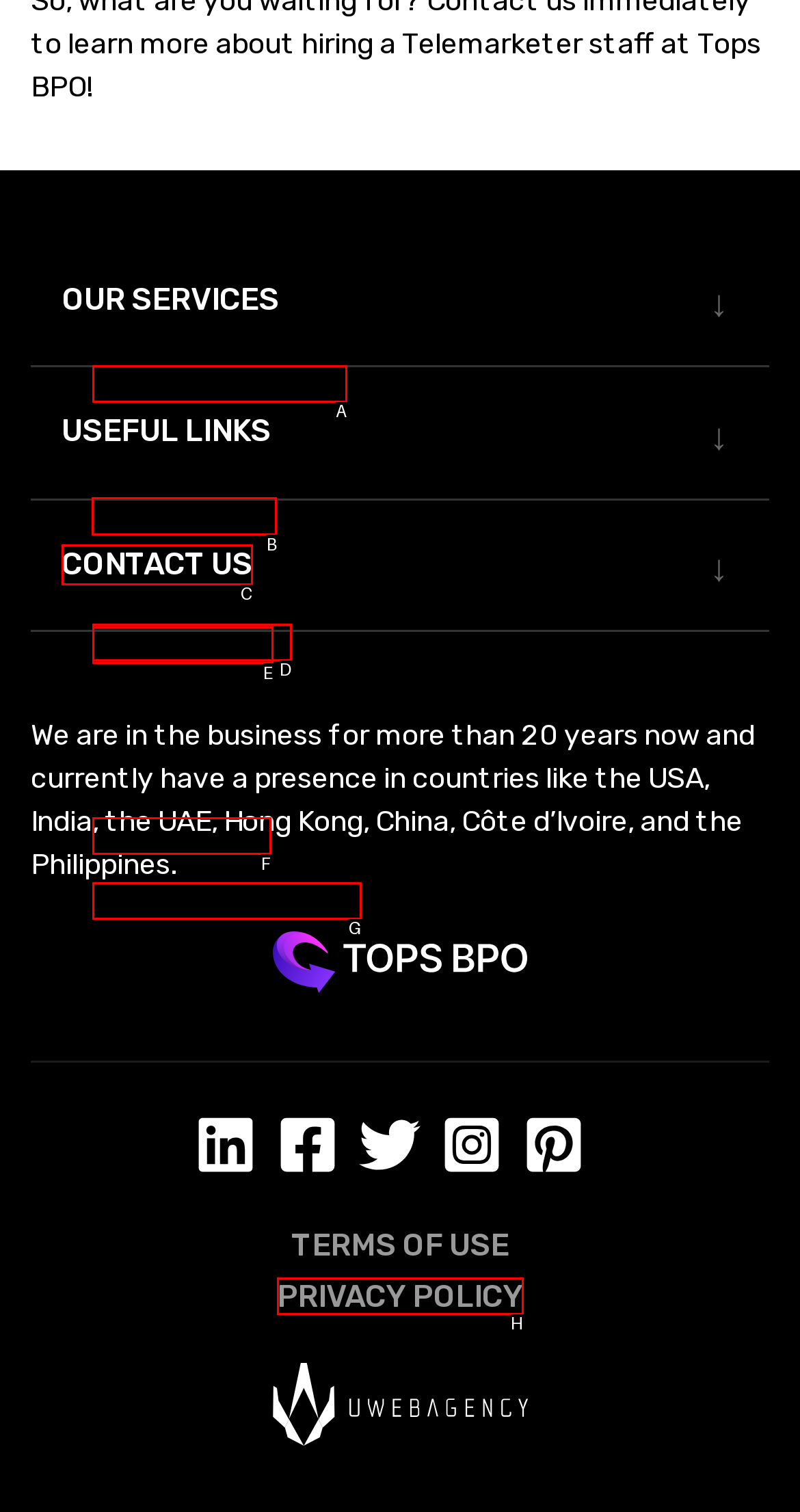Which HTML element should be clicked to complete the task: View previous artist? Answer with the letter of the corresponding option.

None